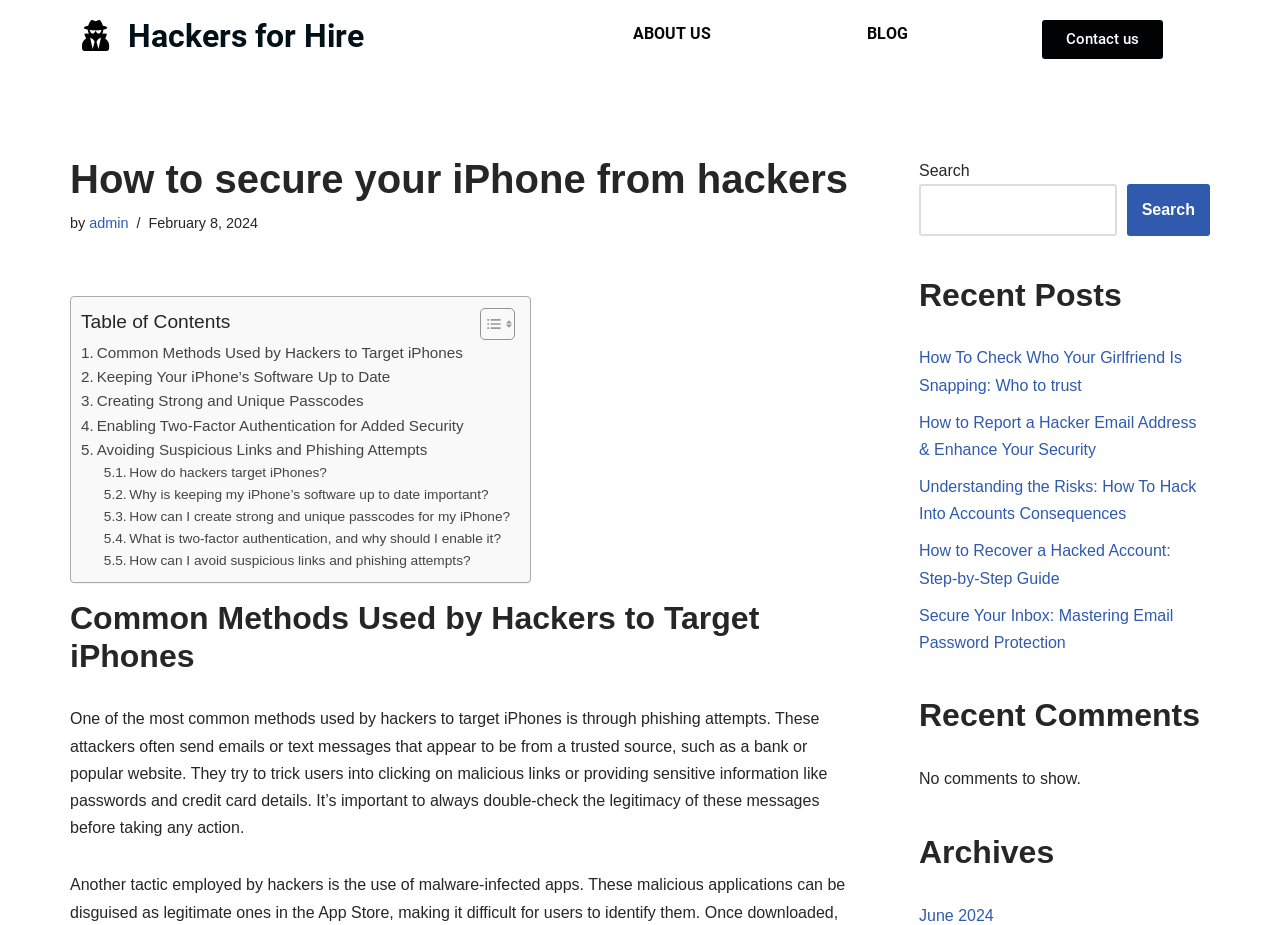What is the website's name?
Can you provide a detailed and comprehensive answer to the question?

I determined the website's name by looking at the heading element with the text 'Hackers for Hire' which is located at the top of the webpage.